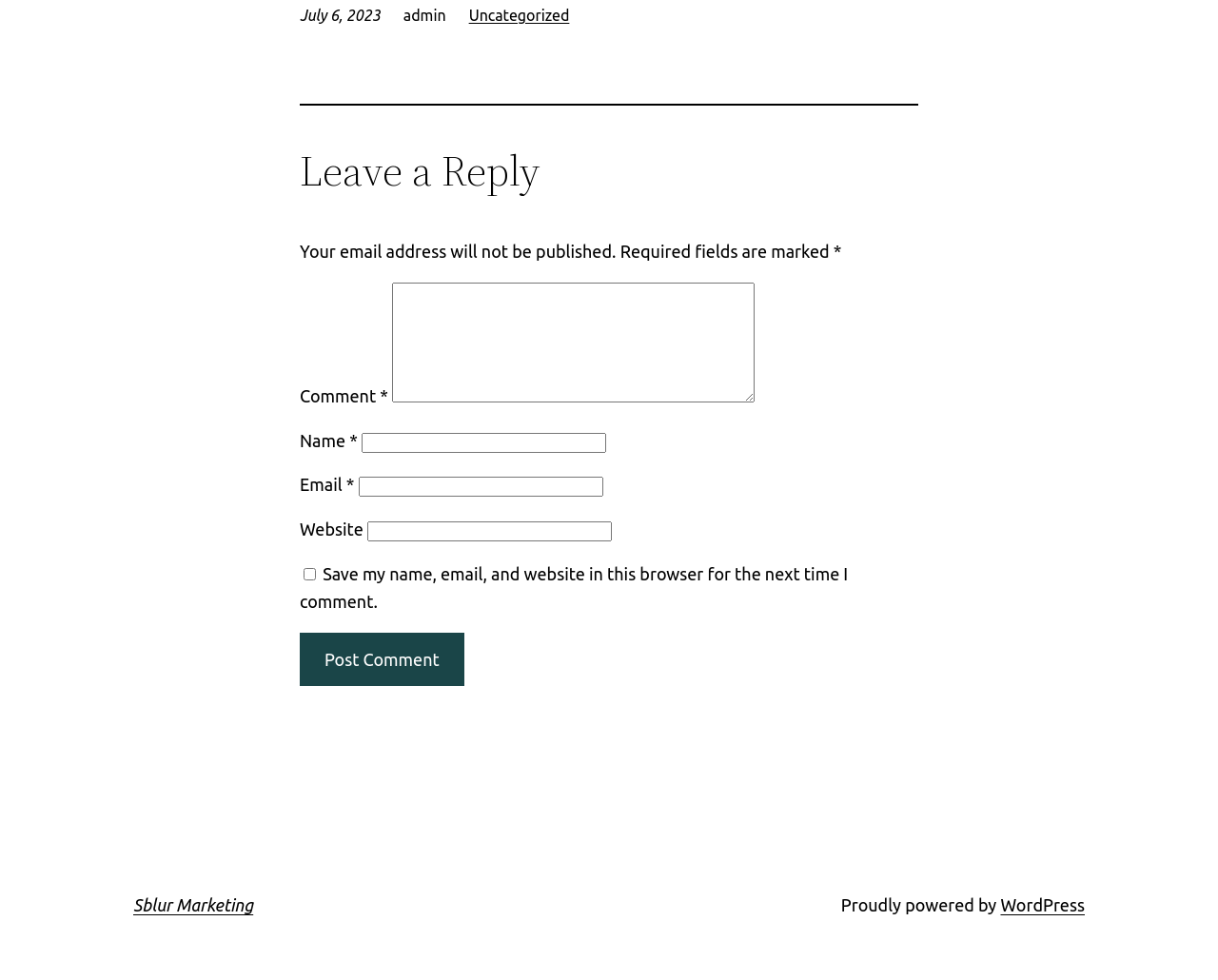Find the bounding box coordinates of the clickable area required to complete the following action: "Enter a comment".

[0.322, 0.288, 0.62, 0.41]